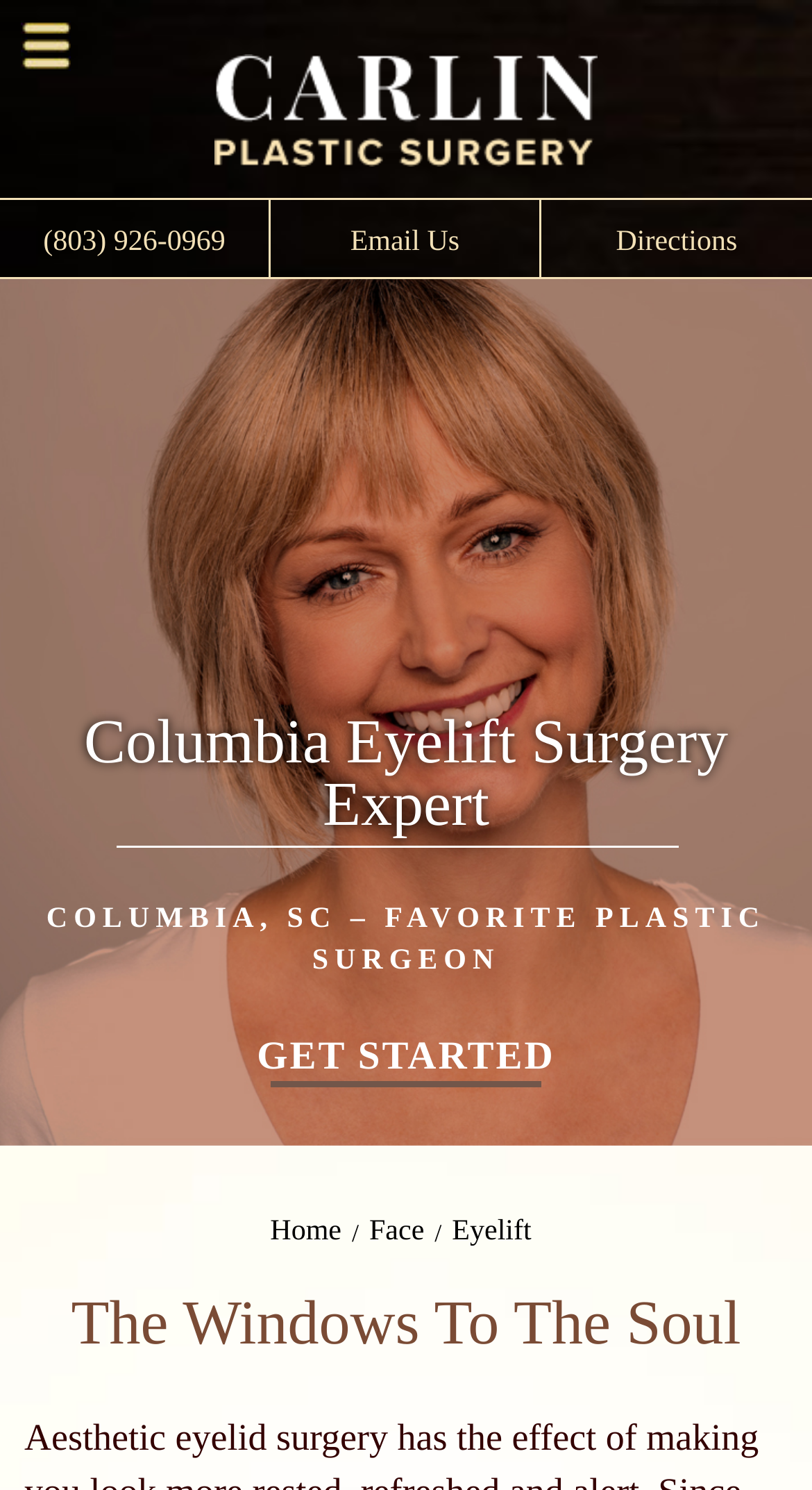Summarize the contents and layout of the webpage in detail.

The webpage is about Carlin Plastic Surgery, specifically highlighting their expertise in eyelid surgery in Columbia, SC. At the top left, there is a button with a popup menu. Next to it, there is a link to the Carlin Plastic Surgery website, accompanied by their logo. The phone number (803) 926-0969 is displayed prominently, along with links to "Email Us" and "Directions" on the same line.

Below this, there is a search bar that spans almost the entire width of the page. Underneath the search bar, a large heading reads "Columbia Eyelift Surgery Expert". Below this heading, there is a paragraph of text that reads "COLUMBIA, SC – FAVORITE PLASTIC SURGEON". A call-to-action link "GET STARTED" is placed below this text.

Further down, there is a navigation menu with links to "Home", "Face", and "Eyelift", separated by a slash. The "Eyelift" link is emphasized with a strong tag. Finally, at the bottom of the page, there is a heading that reads "The Windows To The Soul", which is likely a tagline or slogan related to eyelid surgery.